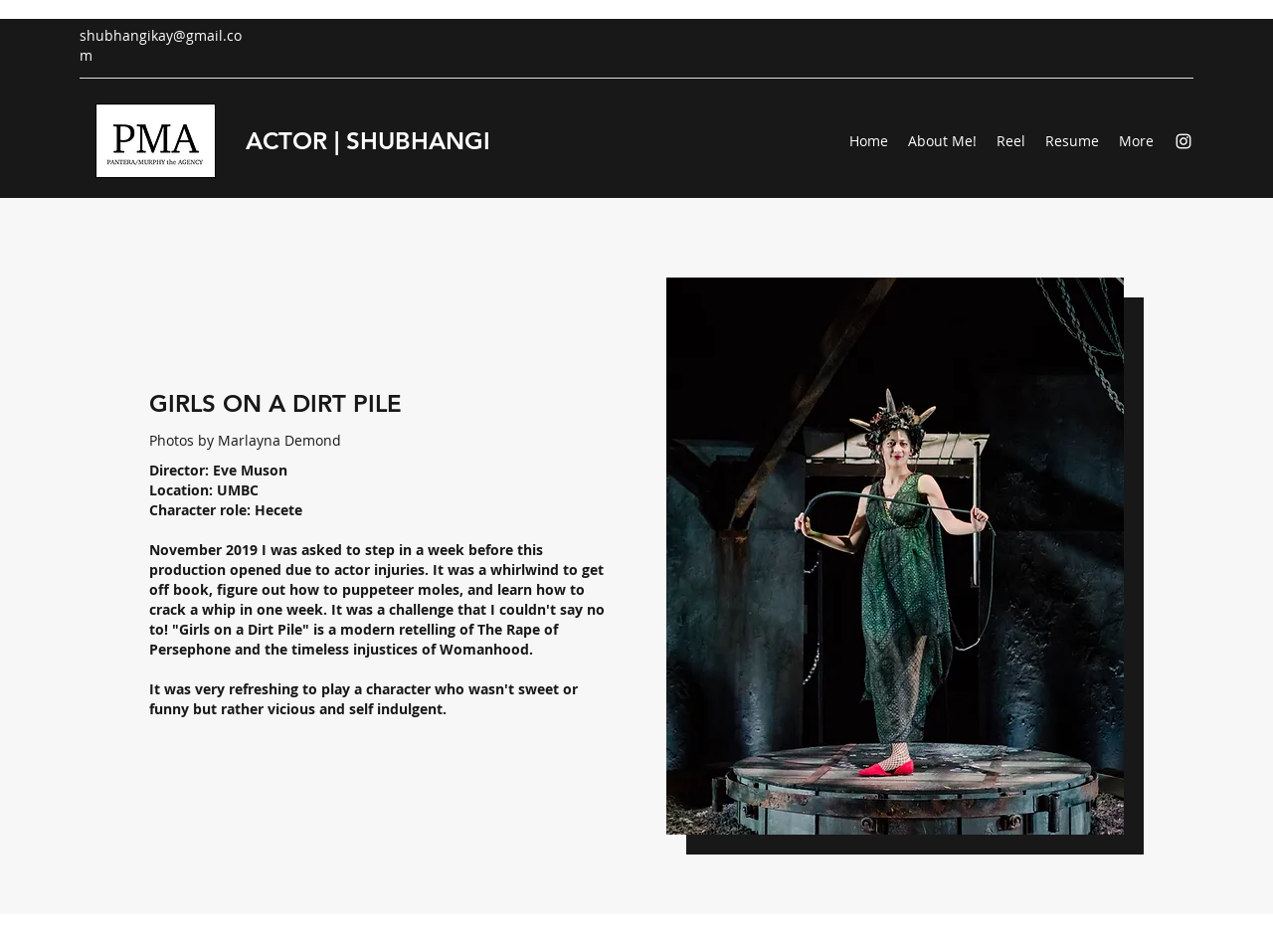Identify the bounding box coordinates of the clickable region required to complete the instruction: "View the actor's Reel". The coordinates should be given as four float numbers within the range of 0 and 1, i.e., [left, top, right, bottom].

[0.775, 0.133, 0.813, 0.164]